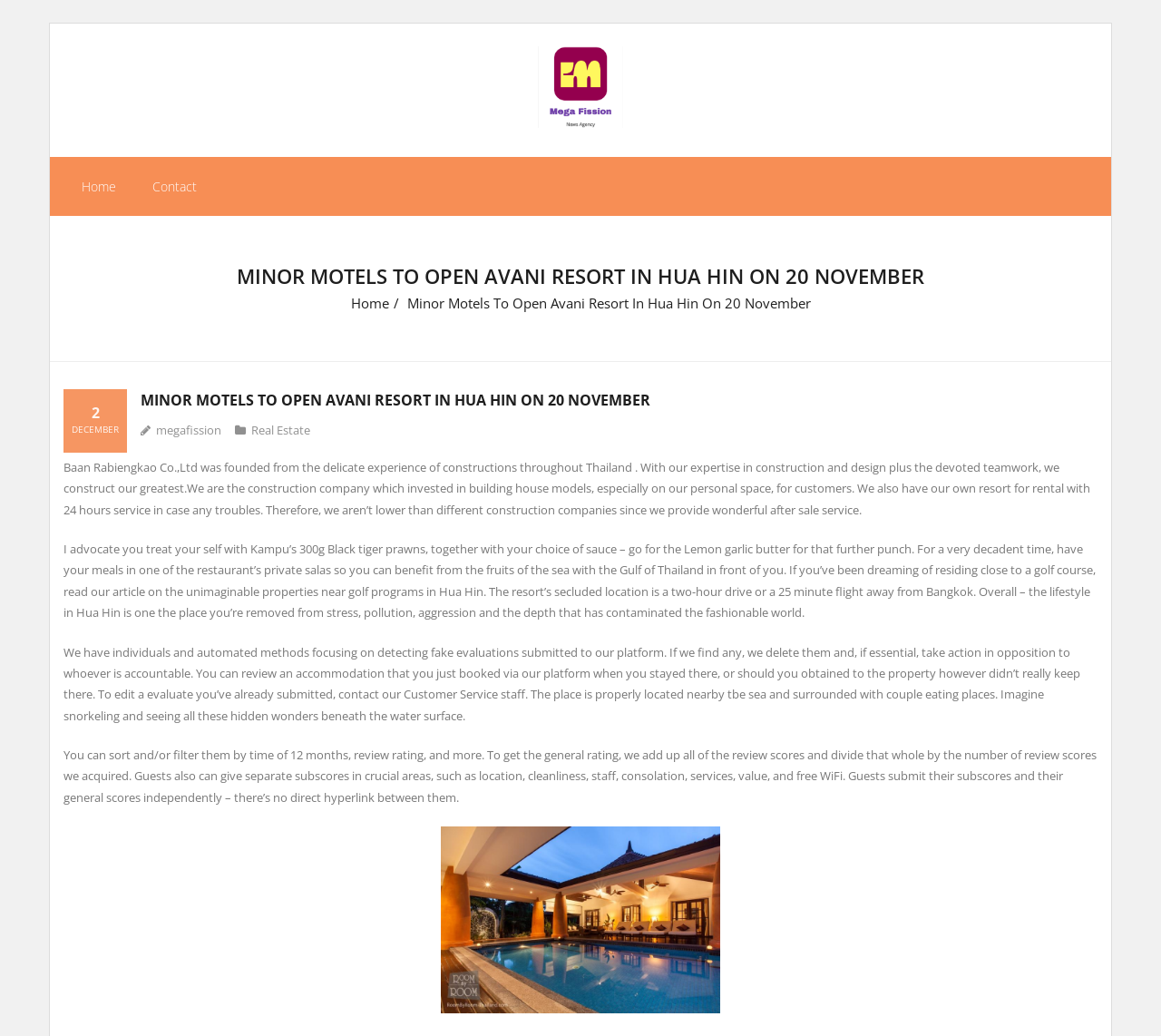Please provide a one-word or short phrase answer to the question:
What is the type of accommodation mentioned?

Villa